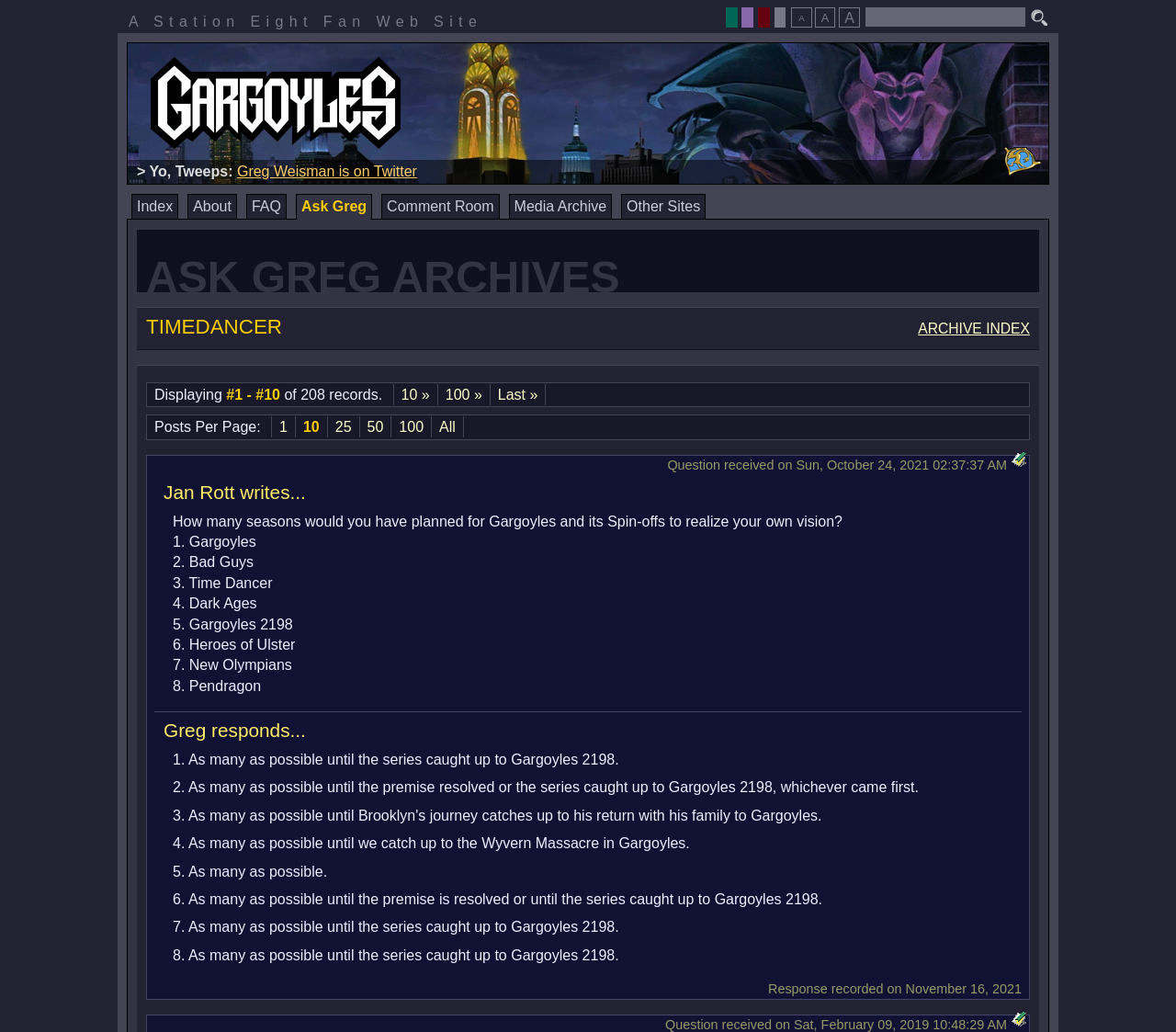Please specify the bounding box coordinates of the region to click in order to perform the following instruction: "Select font size".

[0.673, 0.007, 0.69, 0.027]